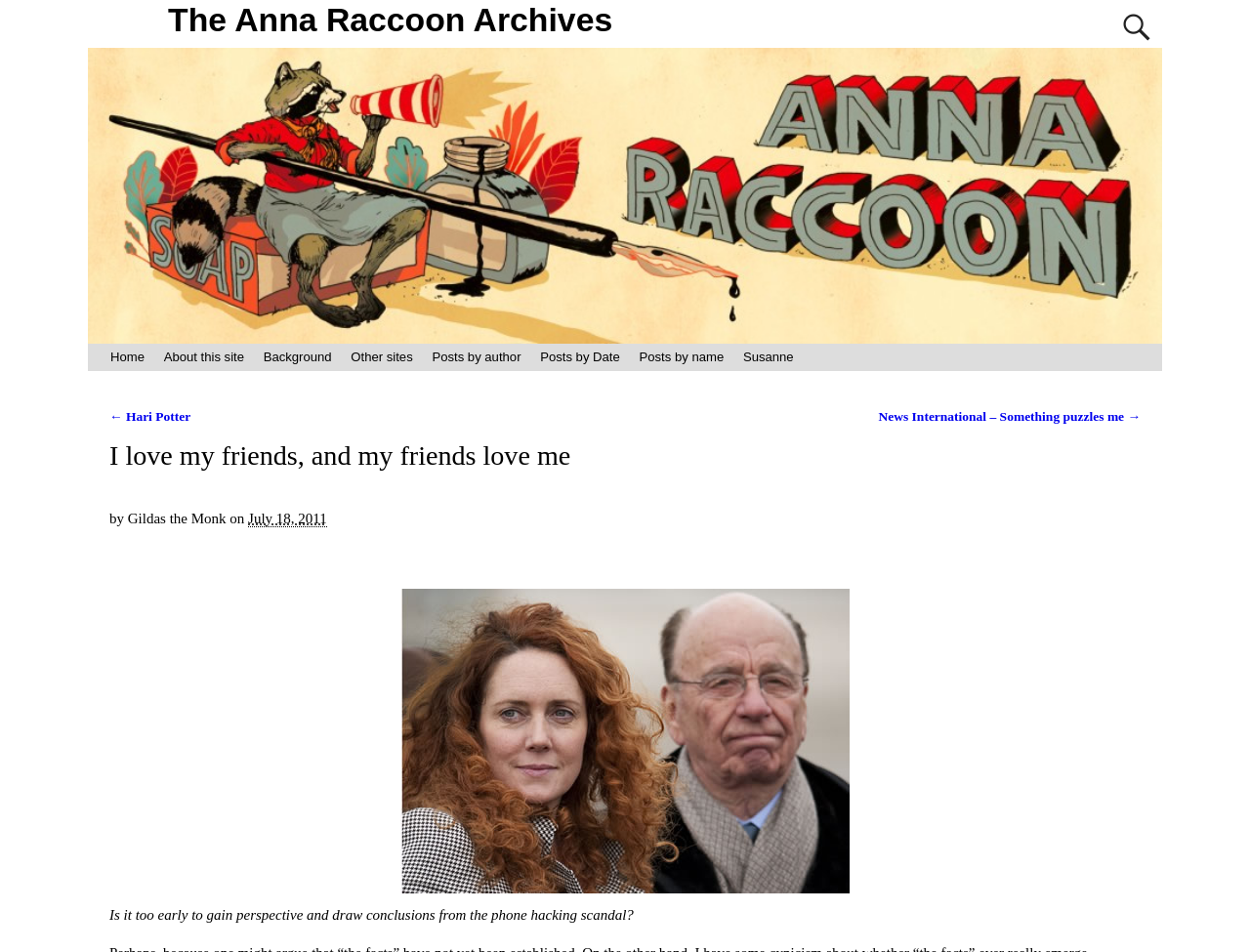Find the bounding box coordinates of the clickable region needed to perform the following instruction: "Read about the latest products". The coordinates should be provided as four float numbers between 0 and 1, i.e., [left, top, right, bottom].

None